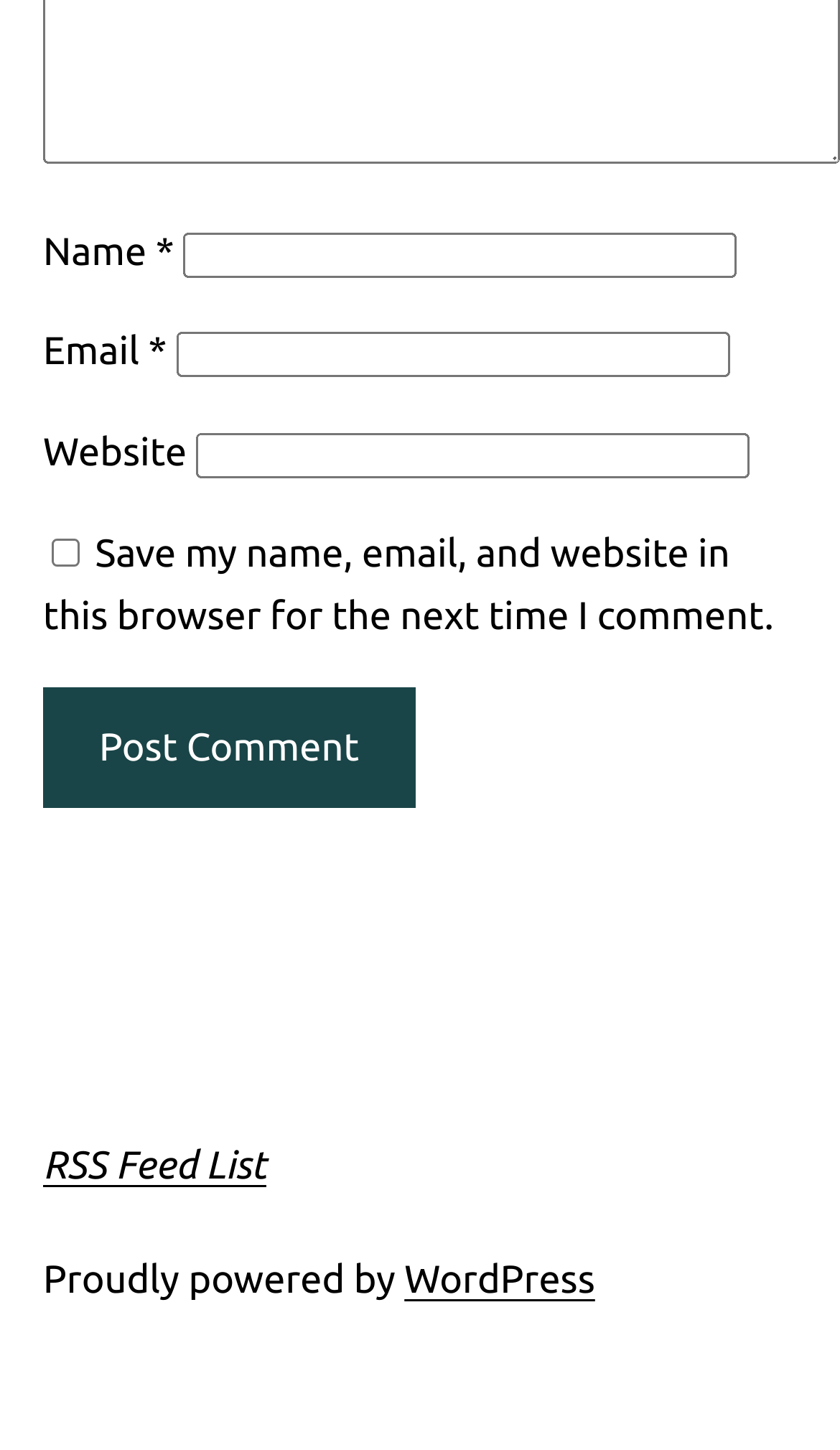What is the label of the first textbox?
Please use the image to deliver a detailed and complete answer.

The first textbox is located below the 'Name' static text, and its description is 'Name *', indicating that it is a required field.